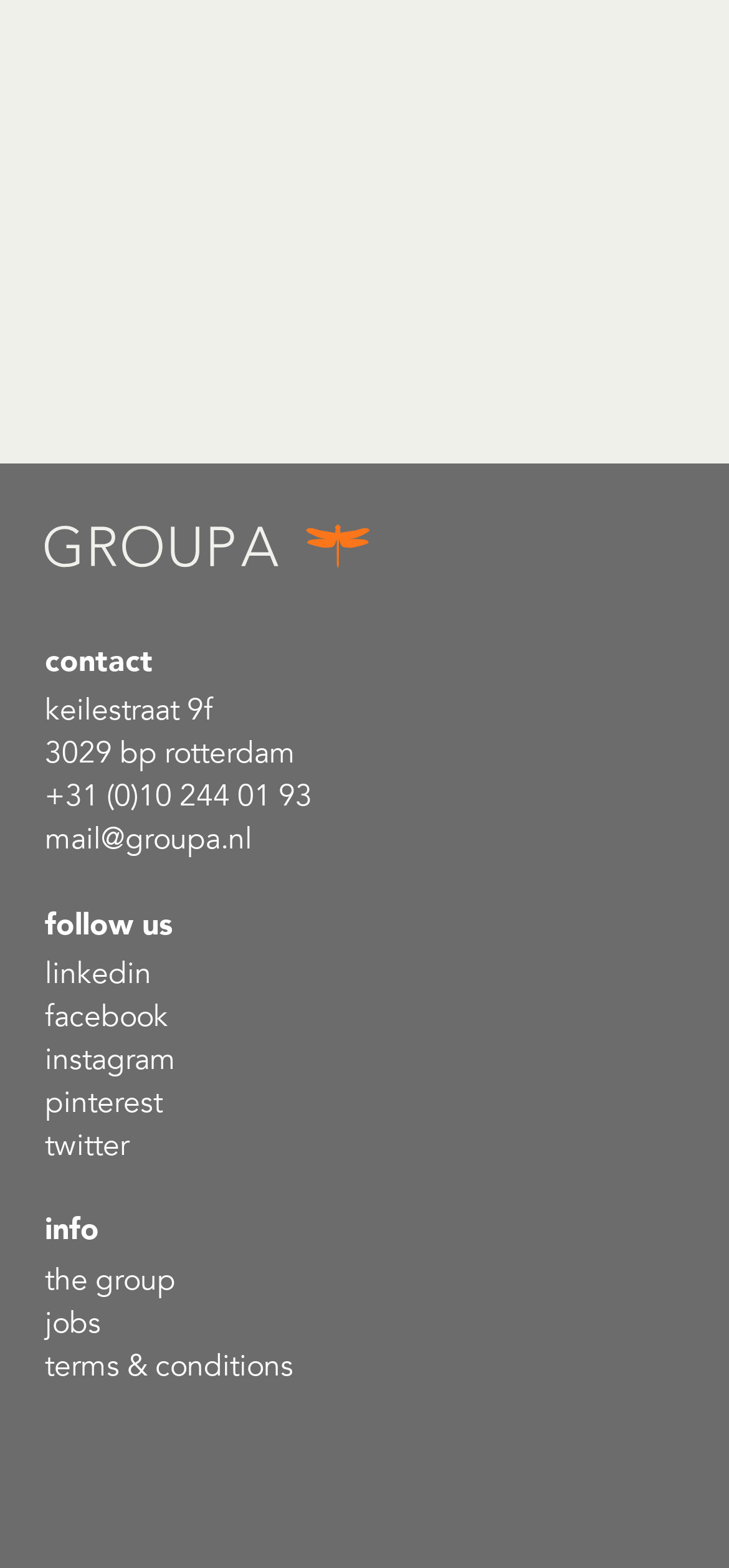Locate the bounding box for the described UI element: "+31 (0)10 244 01 93". Ensure the coordinates are four float numbers between 0 and 1, formatted as [left, top, right, bottom].

[0.062, 0.495, 0.428, 0.521]